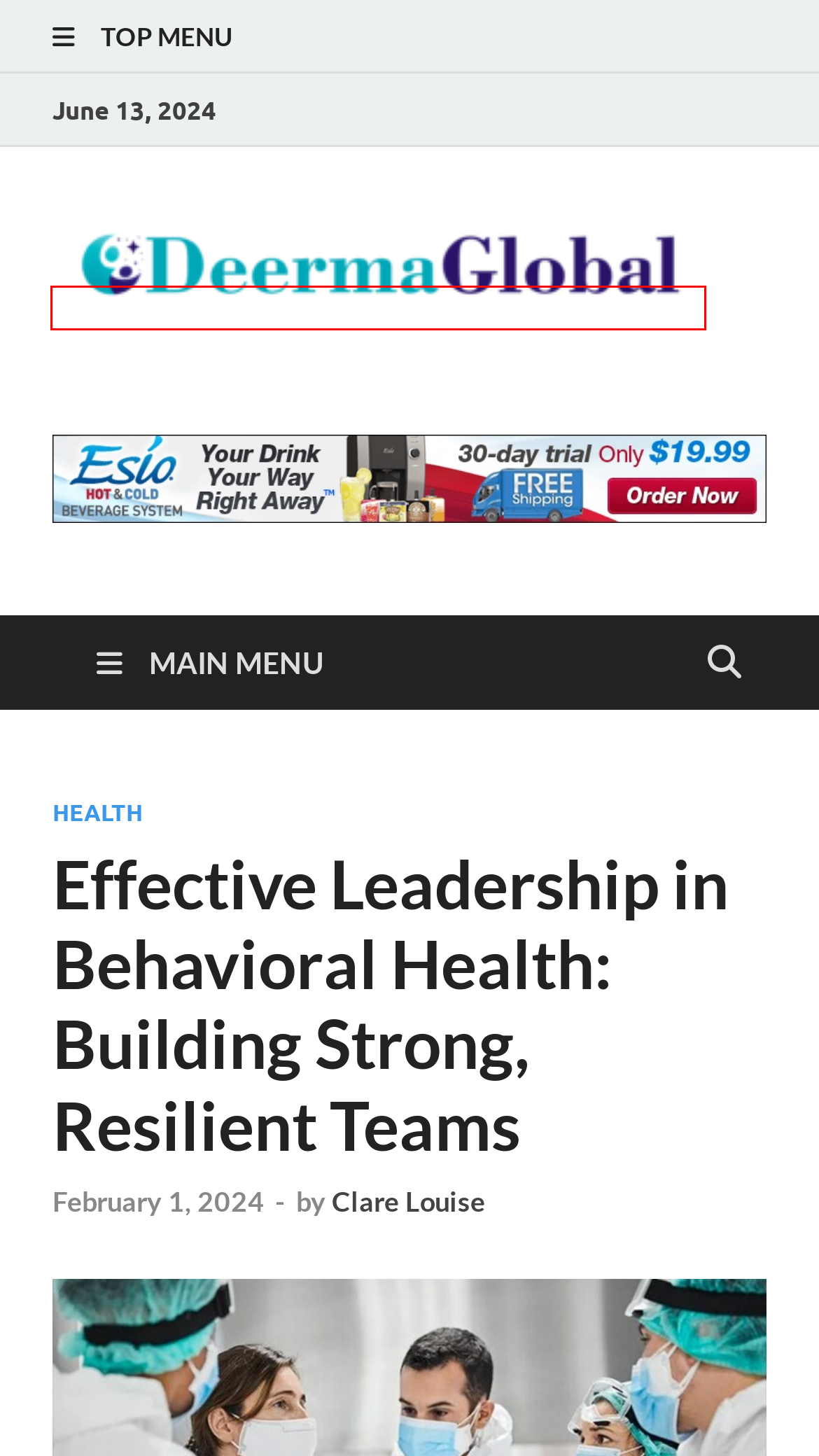You have a screenshot showing a webpage with a red bounding box highlighting an element. Choose the webpage description that best fits the new webpage after clicking the highlighted element. The descriptions are:
A. Clare Louise | Deerma Global
B. Health | Deerma Global
C. Pet | Deerma Global
D. Auto | Deerma Global
E. Shemale sex dolls | Deerma Global
F. Casino | Deerma Global
G. Deerma Global | General Blog
H. Why is it essential to stay informed about the stock market before investing? | Deerma Global

G